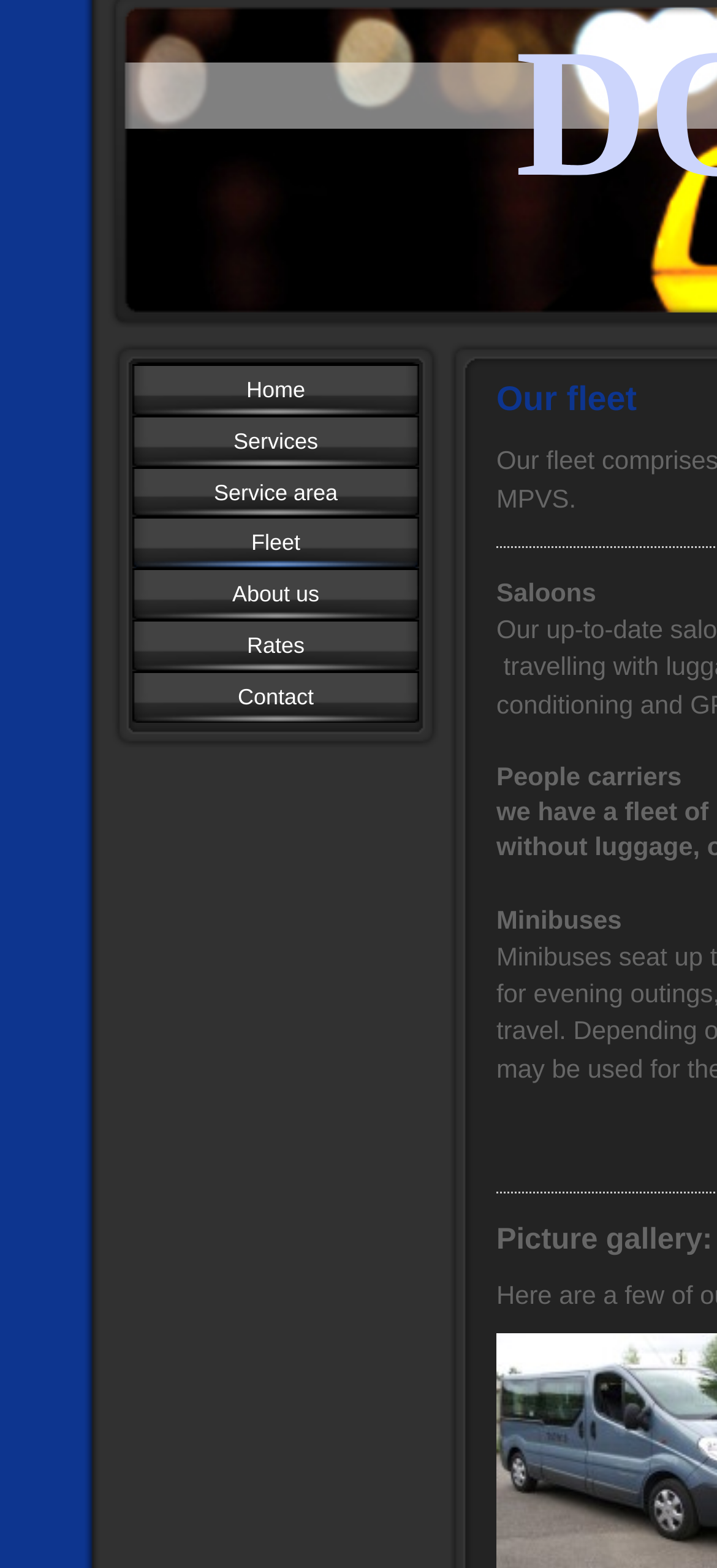Please provide a detailed answer to the question below based on the screenshot: 
What is the first type of vehicle listed?

The first type of vehicle listed is Saloons, which is indicated by the StaticText element with the text 'Saloons'.